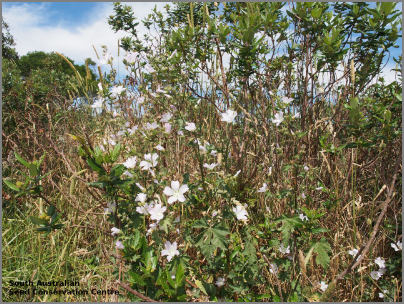Where can this native species be found?
Look at the screenshot and respond with one word or a short phrase.

South Australia